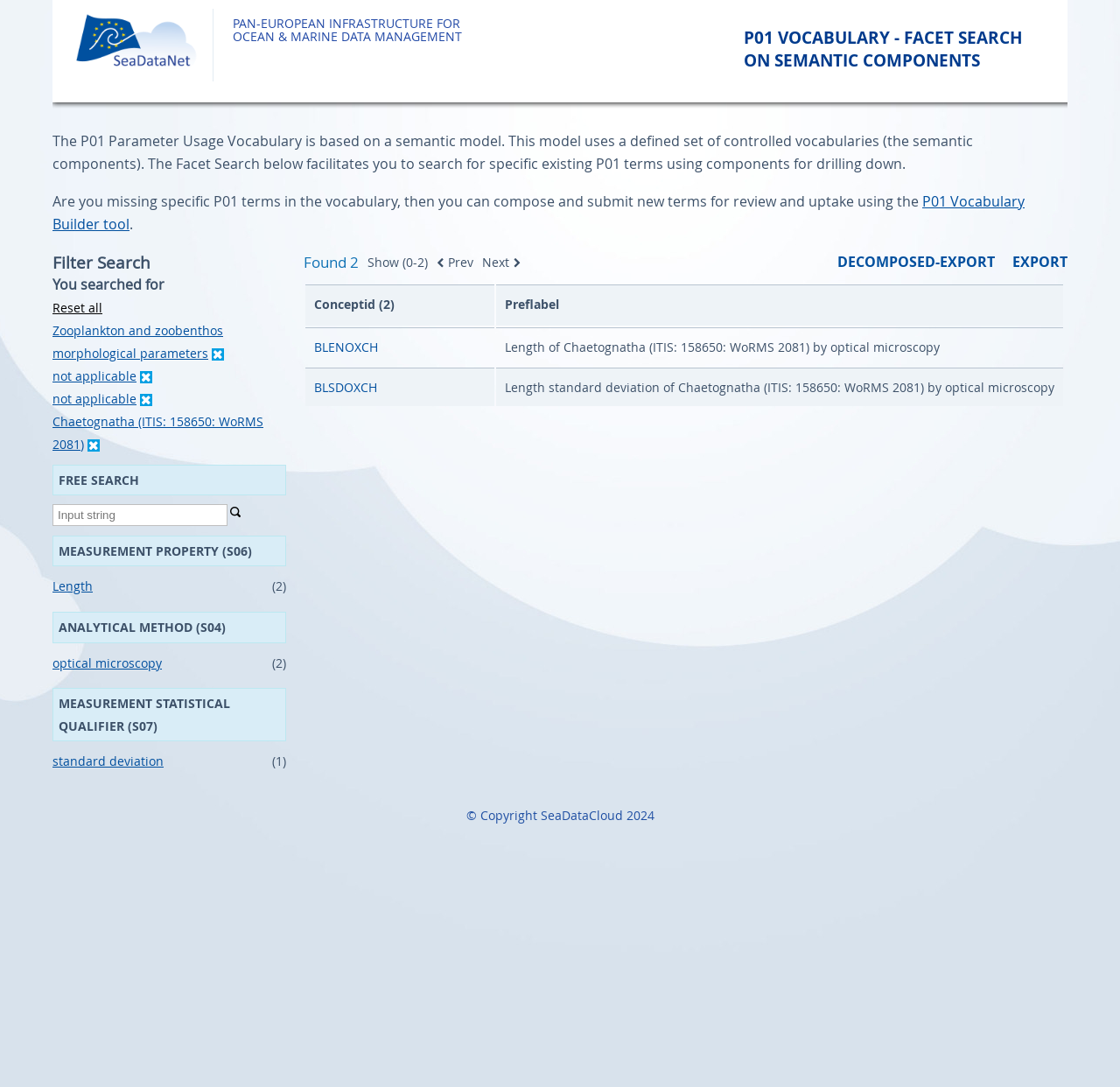How many search results are found?
Offer a detailed and full explanation in response to the question.

I found the answer by looking at the text 'Found 2' which is located above the table with the search results.